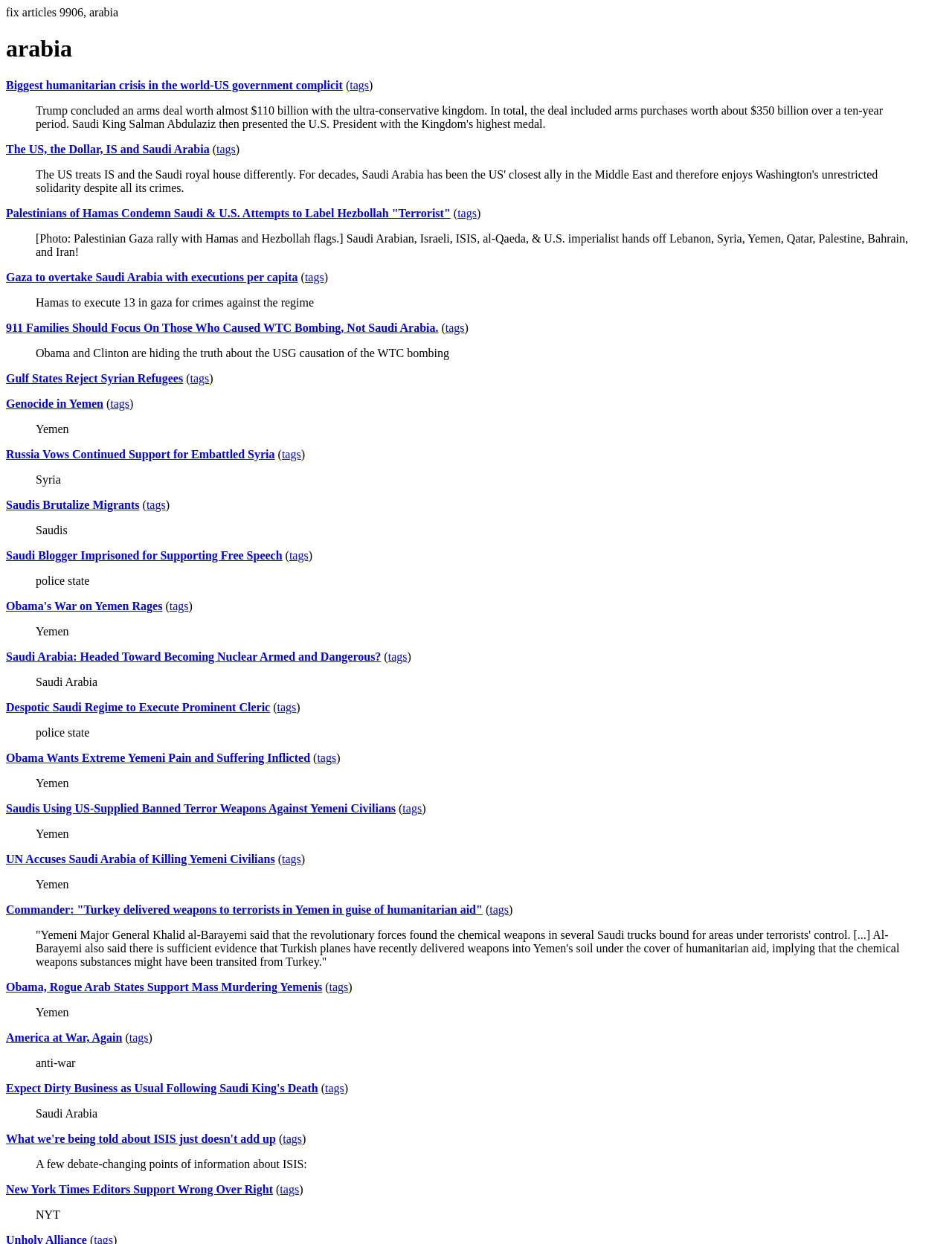Predict the bounding box coordinates of the area that should be clicked to accomplish the following instruction: "Click on the link 'Gaza to overtake Saudi Arabia with executions per capita'". The bounding box coordinates should consist of four float numbers between 0 and 1, i.e., [left, top, right, bottom].

[0.006, 0.218, 0.313, 0.228]